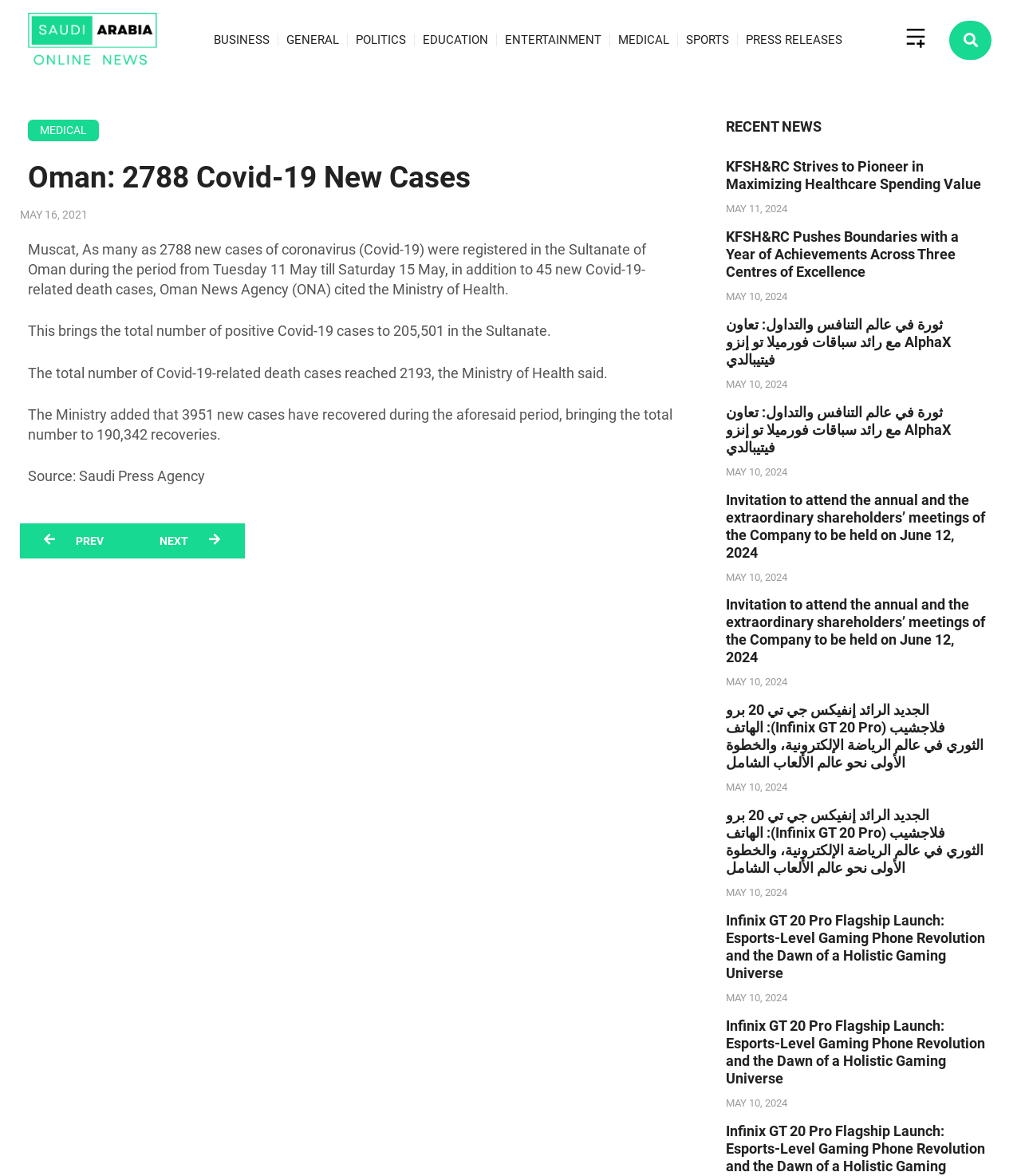How many new cases have recovered during the aforesaid period in Oman?
From the screenshot, provide a brief answer in one word or phrase.

3951